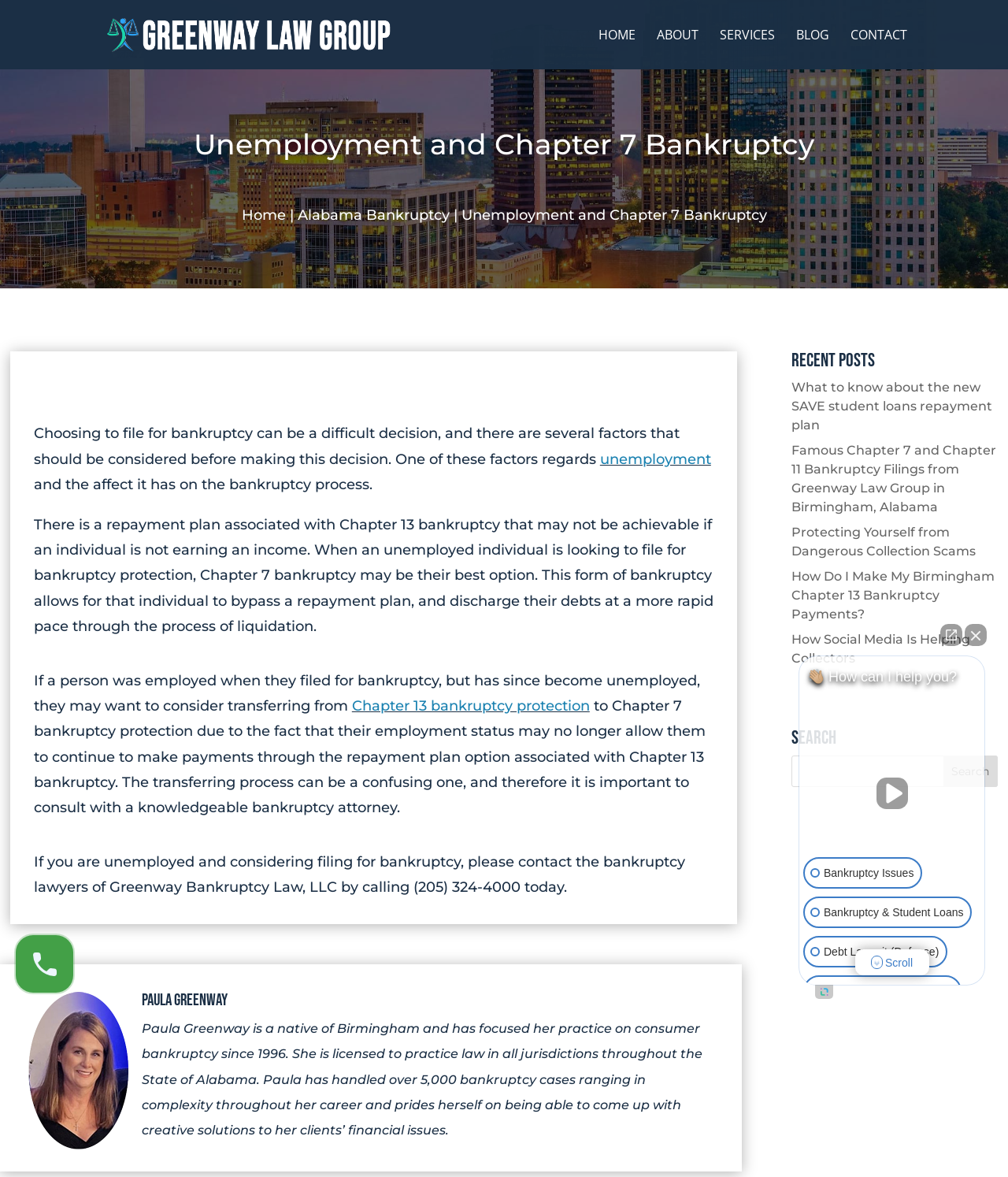Kindly provide the bounding box coordinates of the section you need to click on to fulfill the given instruction: "View the 'Recent Posts'".

[0.785, 0.298, 0.99, 0.321]